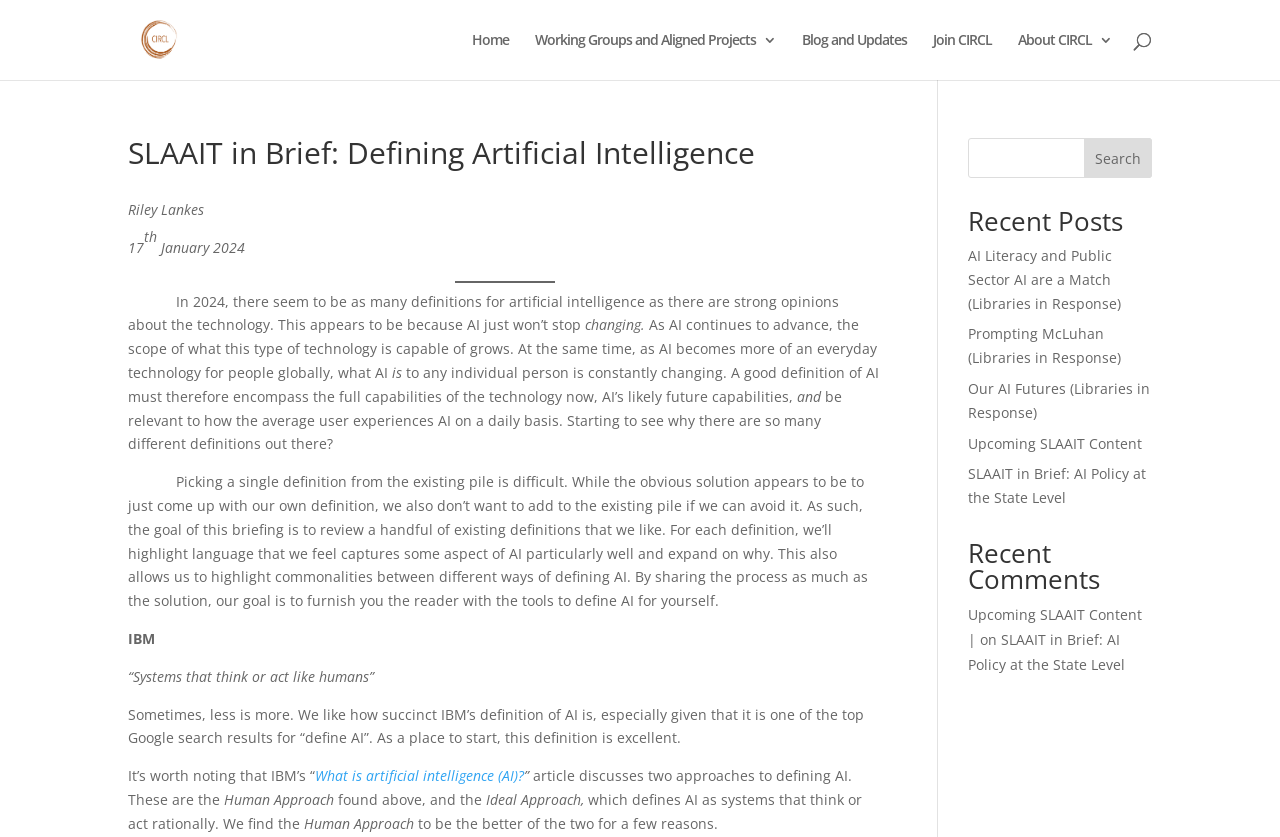Refer to the image and provide a thorough answer to this question:
How many links are in the top navigation bar?

I counted the links in the top navigation bar, which are 'Home', 'Working Groups and Aligned Projects 3', 'Blog and Updates', 'Join CIRCL', 'About CIRCL 3', and found that there are 6 links in total.